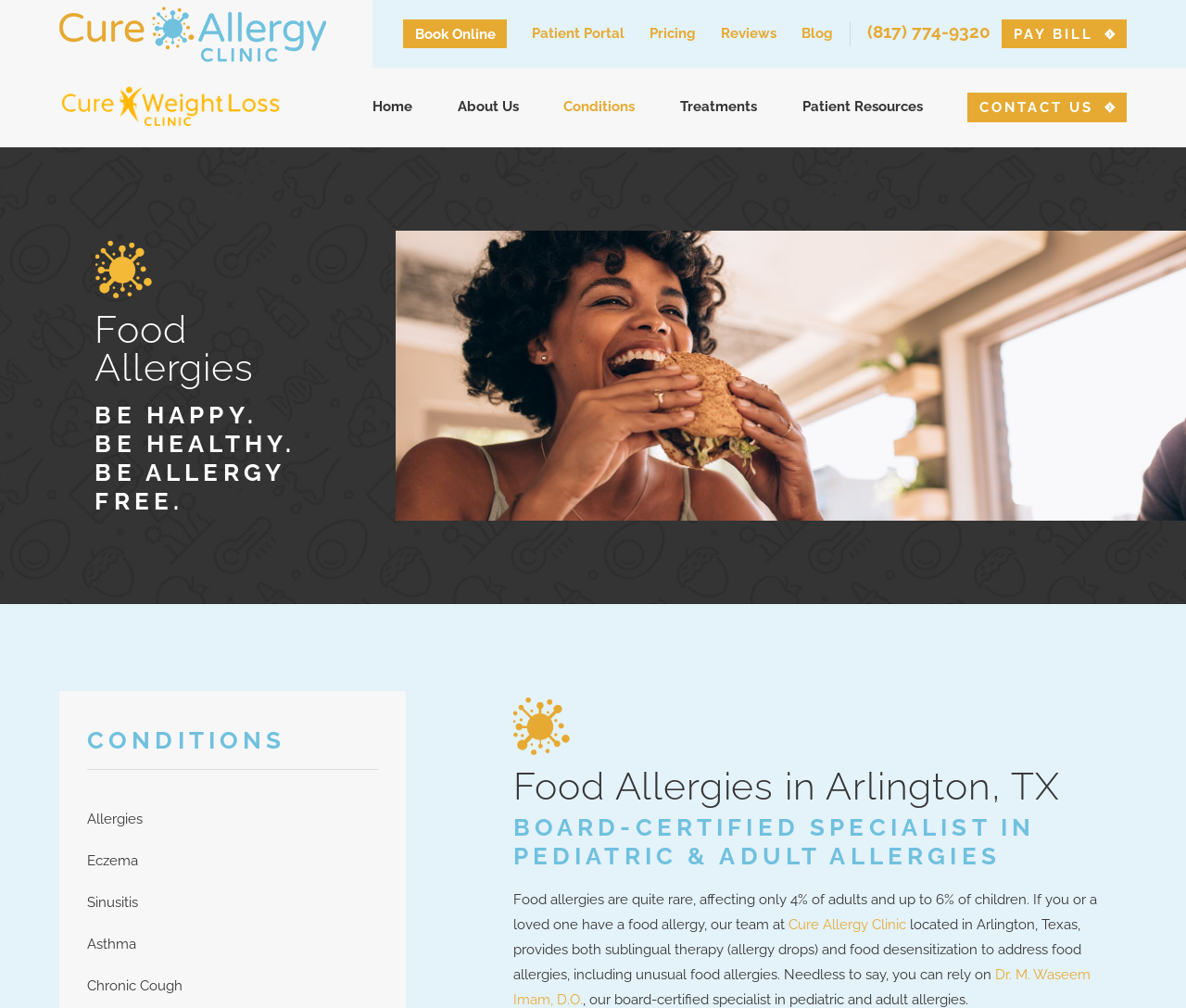Use a single word or phrase to answer the following:
What is the name of the online portal for patients?

Patient Portal